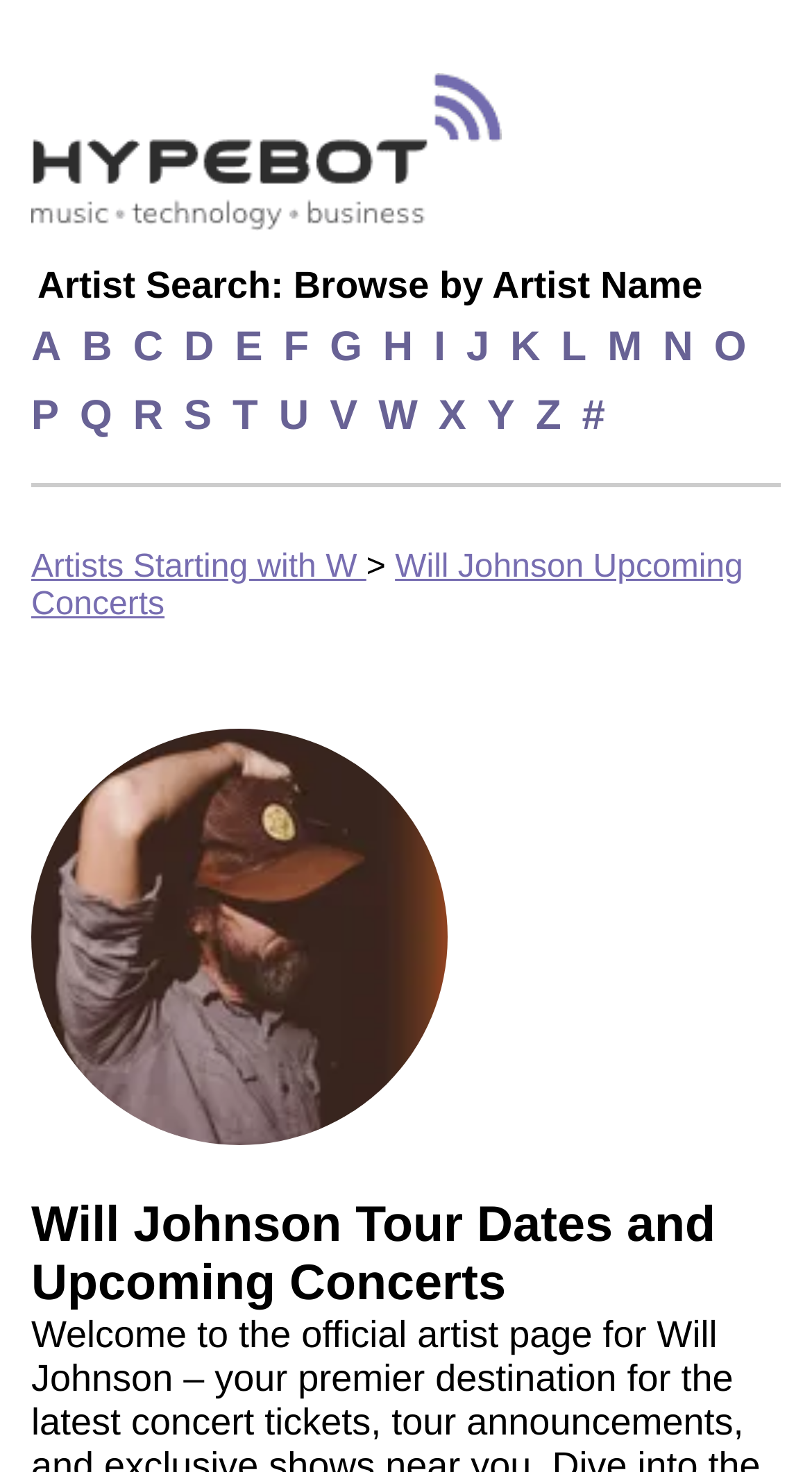Provide a thorough and detailed response to the question by examining the image: 
Where is the image of Will Johnson located?

I determined the location of the image by looking at the bounding box coordinates of the image element with the description 'Will Johnson'. The coordinates [0.038, 0.495, 0.551, 0.778] indicate that the image is located at the top-left part of the webpage.